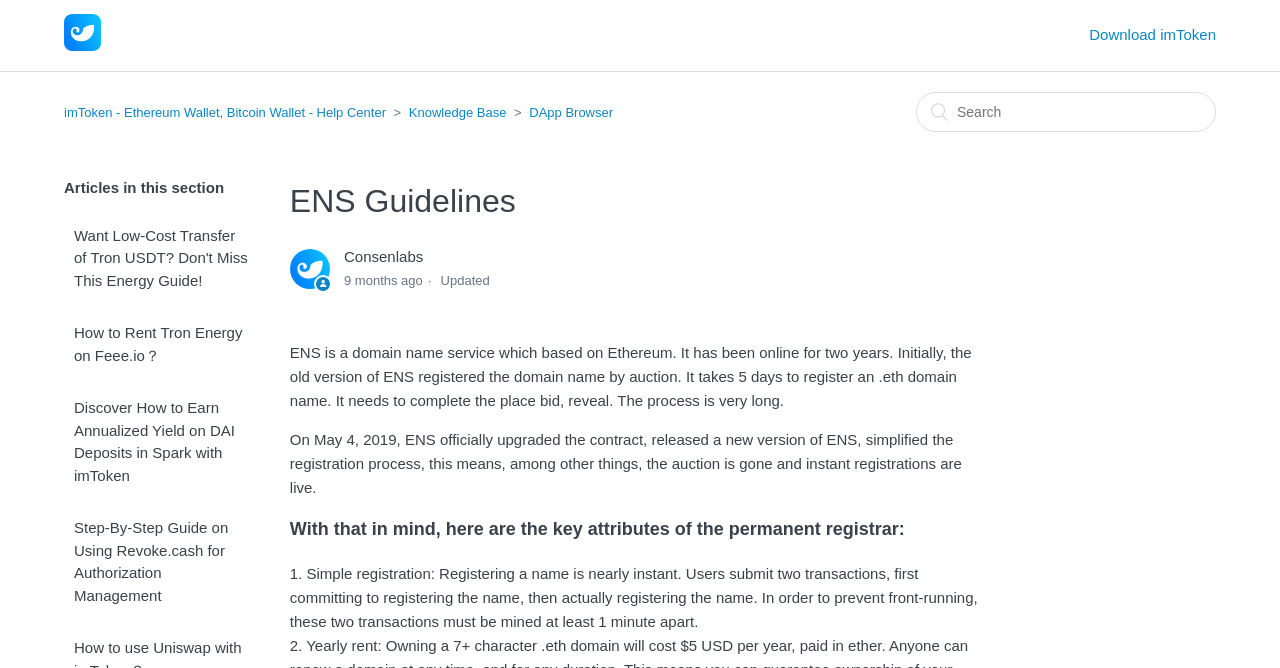Please answer the following question using a single word or phrase: 
Who is the author of the article 'ENS Guidelines'?

Consenlabs